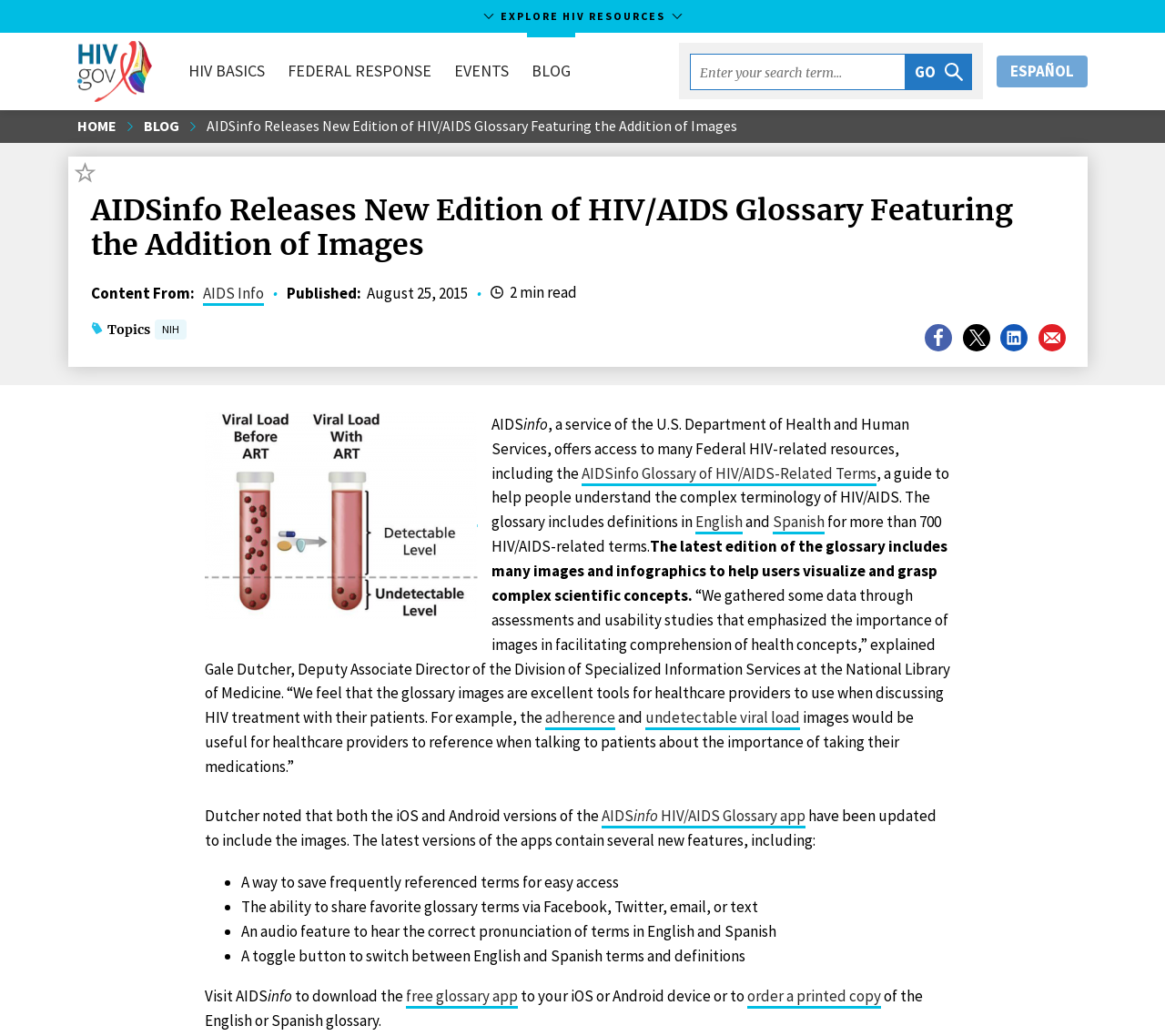Can you find the bounding box coordinates for the element that needs to be clicked to execute this instruction: "Click the 'EXPLORE HIV RESOURCES' button"? The coordinates should be given as four float numbers between 0 and 1, i.e., [left, top, right, bottom].

[0.0, 0.0, 1.0, 0.031]